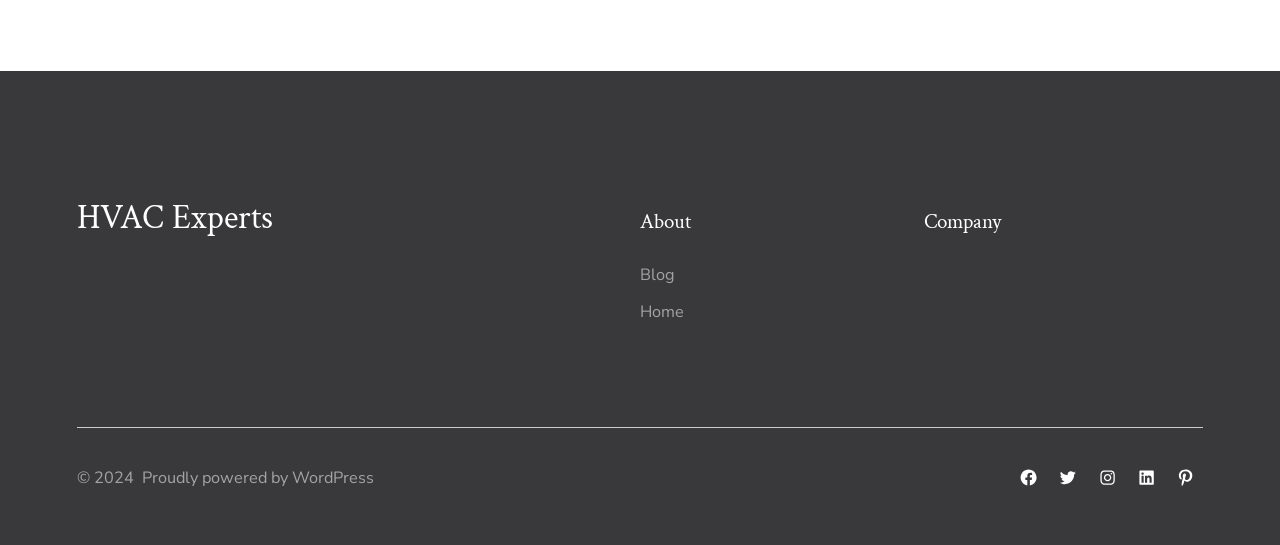Locate the bounding box coordinates of the item that should be clicked to fulfill the instruction: "Click on the 'About' link".

[0.5, 0.381, 0.54, 0.431]